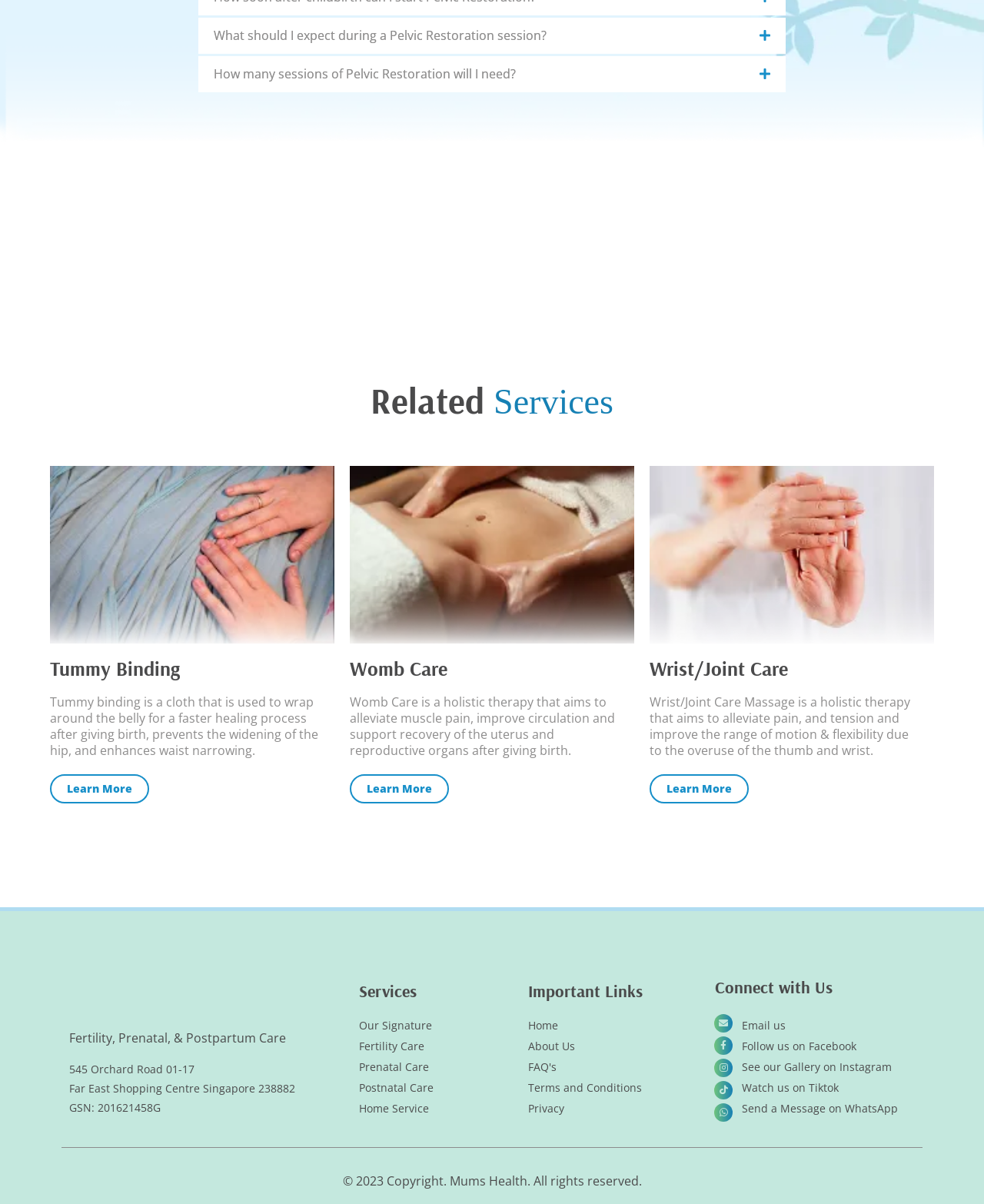Find the bounding box coordinates of the clickable element required to execute the following instruction: "Learn more about Womb Care". Provide the coordinates as four float numbers between 0 and 1, i.e., [left, top, right, bottom].

[0.355, 0.643, 0.456, 0.667]